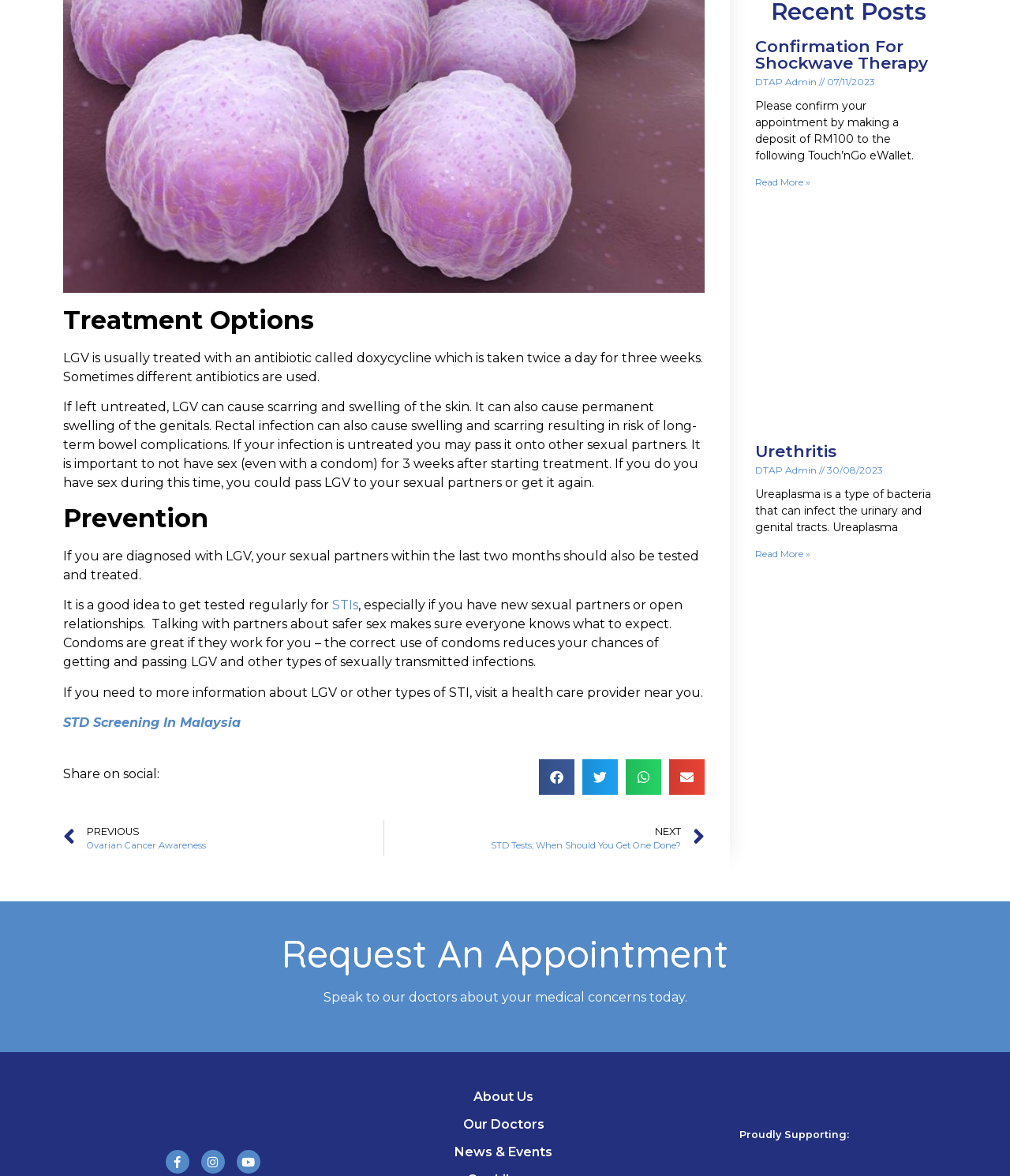Specify the bounding box coordinates of the element's region that should be clicked to achieve the following instruction: "Visit the 'STD Screening In Malaysia' page". The bounding box coordinates consist of four float numbers between 0 and 1, in the format [left, top, right, bottom].

[0.062, 0.608, 0.238, 0.621]